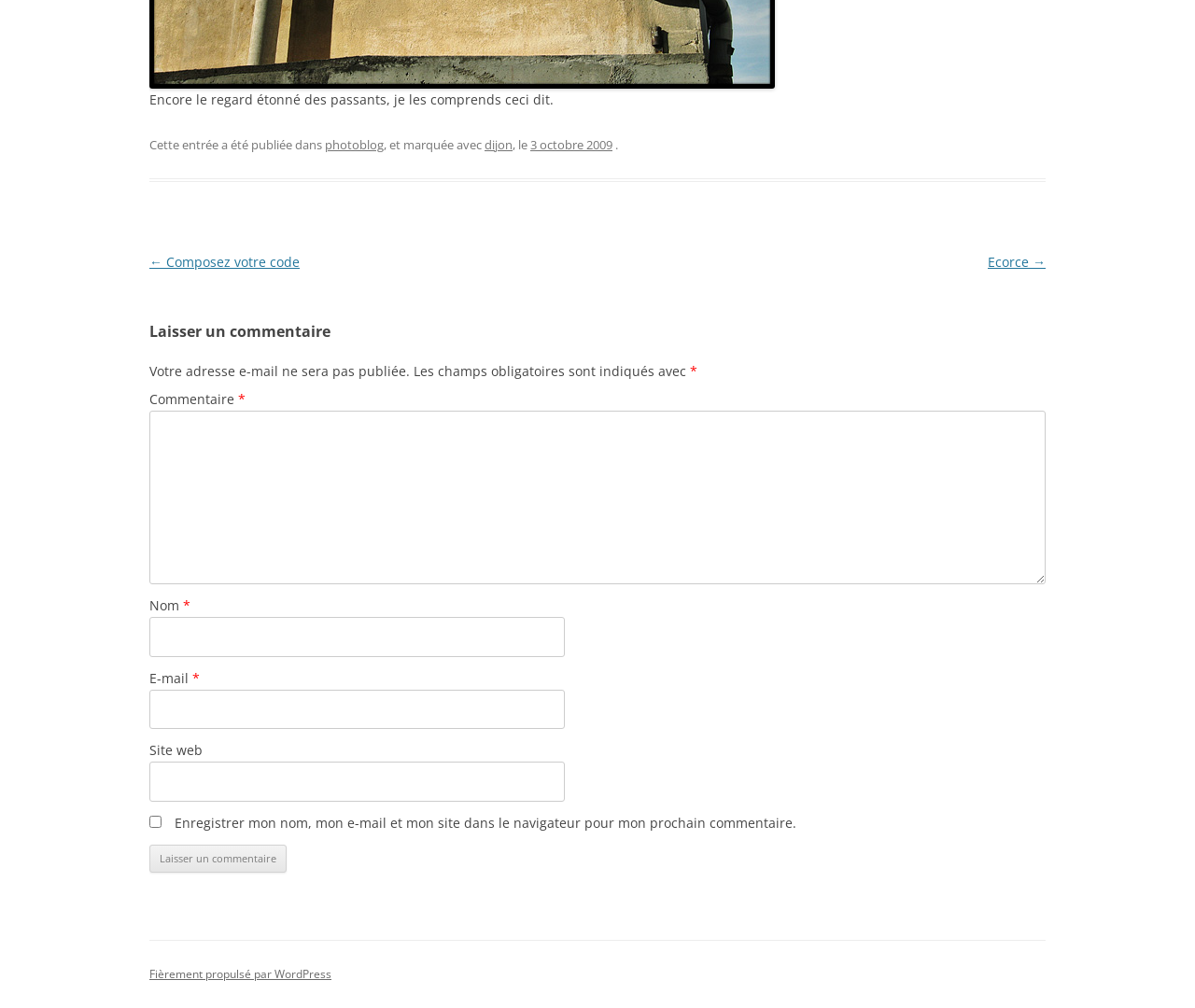Given the element description parent_node: E-mail * aria-describedby="email-notes" name="email", identify the bounding box coordinates for the UI element on the webpage screenshot. The format should be (top-left x, top-left y, bottom-right x, bottom-right y), with values between 0 and 1.

[0.125, 0.684, 0.472, 0.723]